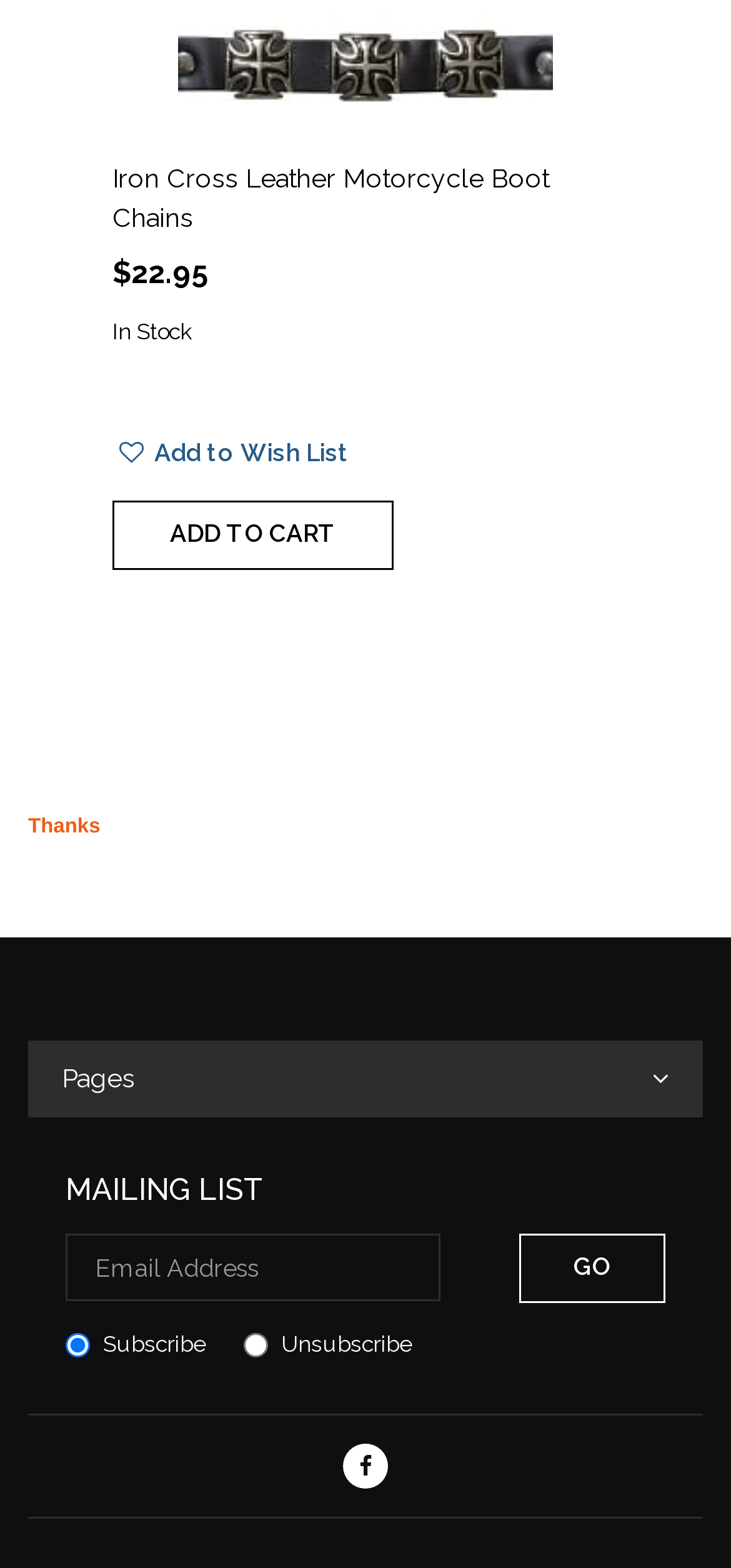Please provide the bounding box coordinates for the element that needs to be clicked to perform the instruction: "Add to wish list". The coordinates must consist of four float numbers between 0 and 1, formatted as [left, top, right, bottom].

[0.154, 0.277, 0.48, 0.302]